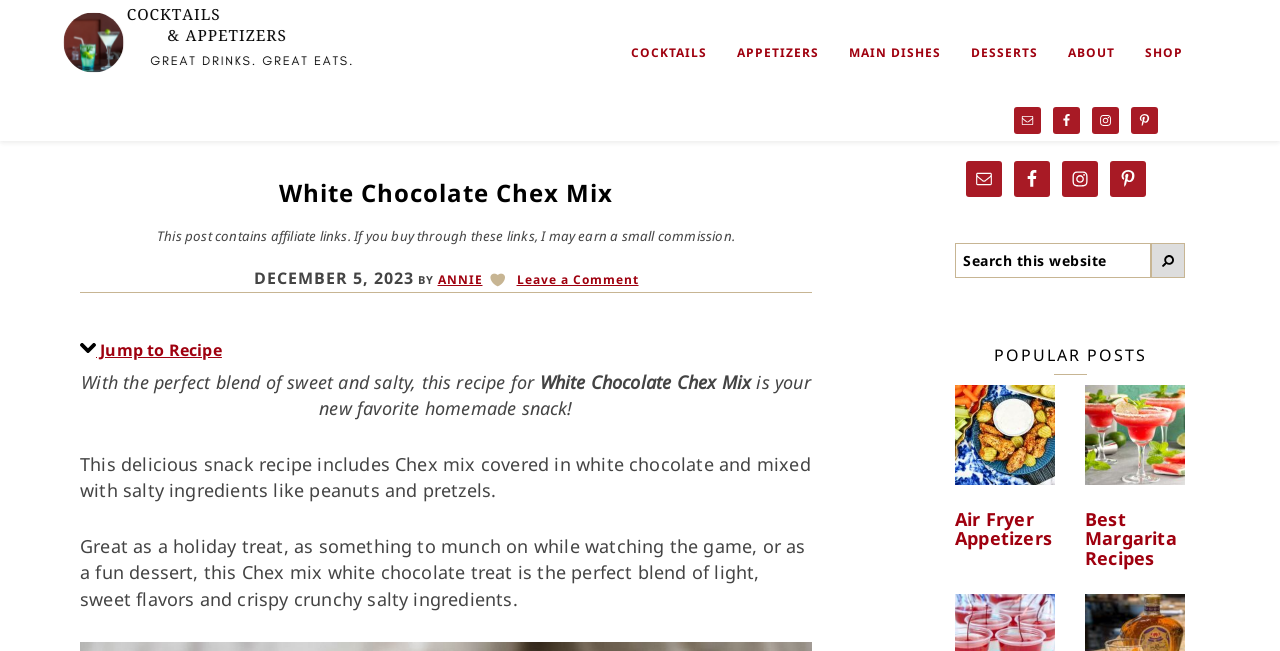Reply to the question with a single word or phrase:
What is the category of the recipe?

Appetizers